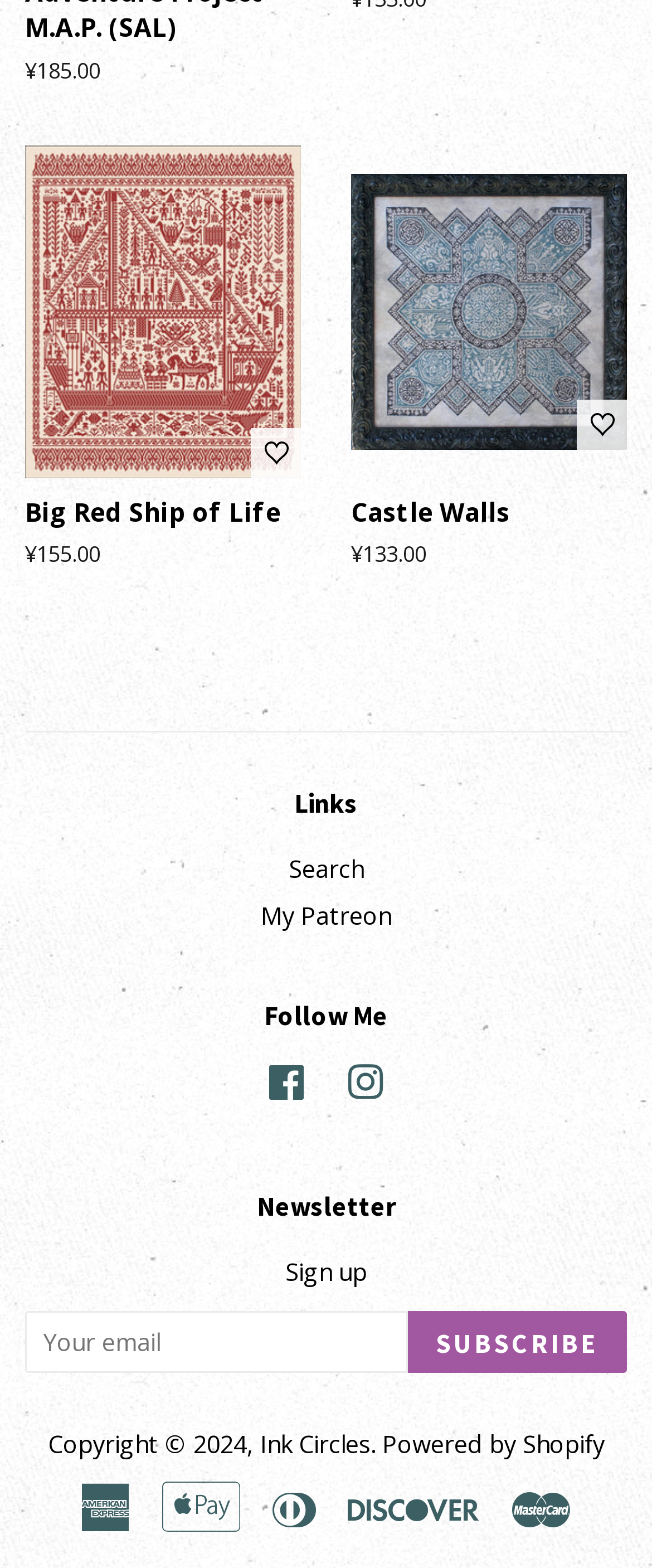Locate the bounding box coordinates of the clickable part needed for the task: "Add Big Red Ship of Life to Wishlist".

[0.385, 0.273, 0.462, 0.305]